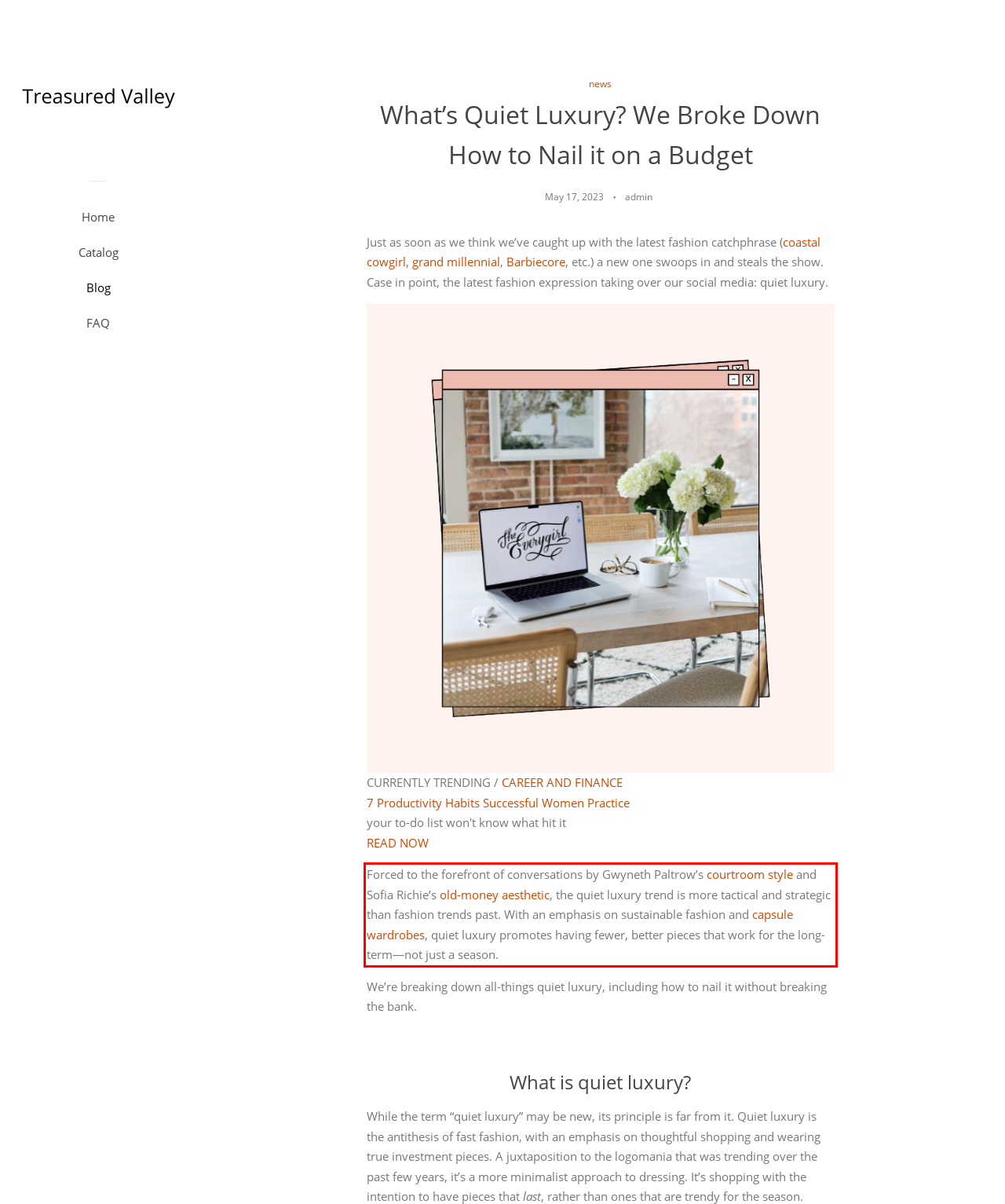Examine the webpage screenshot and use OCR to recognize and output the text within the red bounding box.

Forced to the forefront of conversations by Gwyneth Paltrow’s courtroom style and Sofia Richie’s old-money aesthetic, the quiet luxury trend is more tactical and strategic than fashion trends past. With an emphasis on sustainable fashion and capsule wardrobes, quiet luxury promotes having fewer, better pieces that work for the long-term—not just a season.